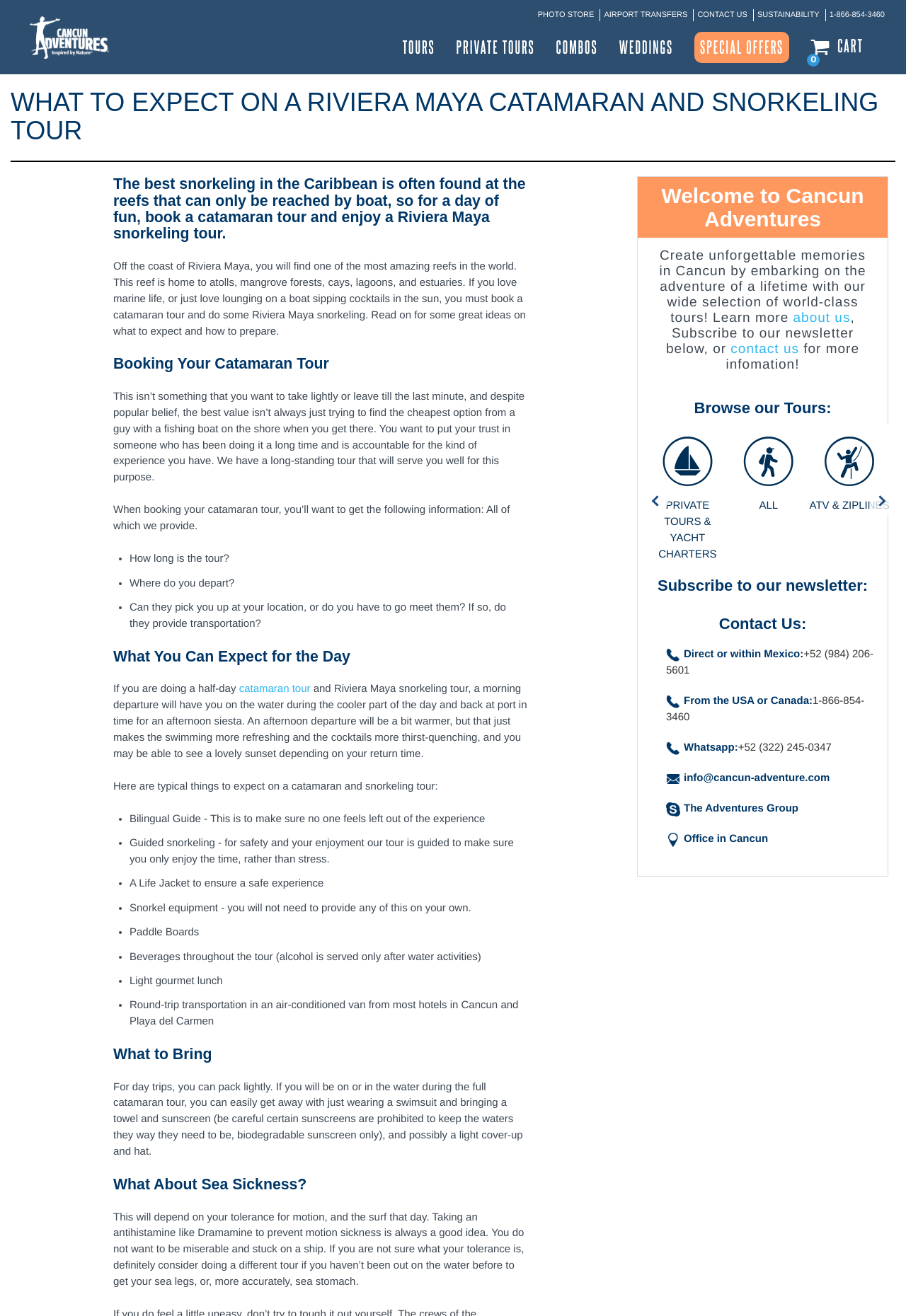Locate the bounding box coordinates of the clickable part needed for the task: "View 'PHOTO STORE'".

[0.594, 0.007, 0.663, 0.016]